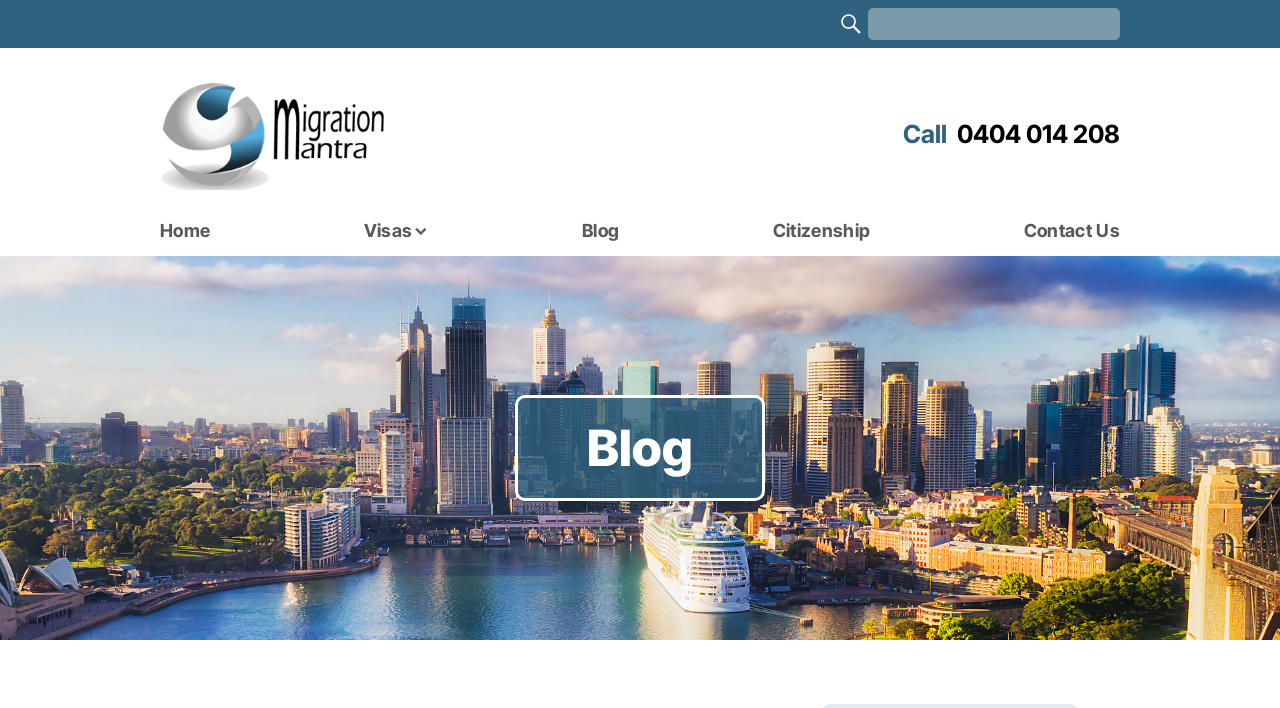What are the main categories on the website?
Using the image as a reference, give an elaborate response to the question.

The main categories are listed as links at the top of the webpage, suggesting that they are the primary sections of the website. These categories are likely to contain relevant information and resources for users.